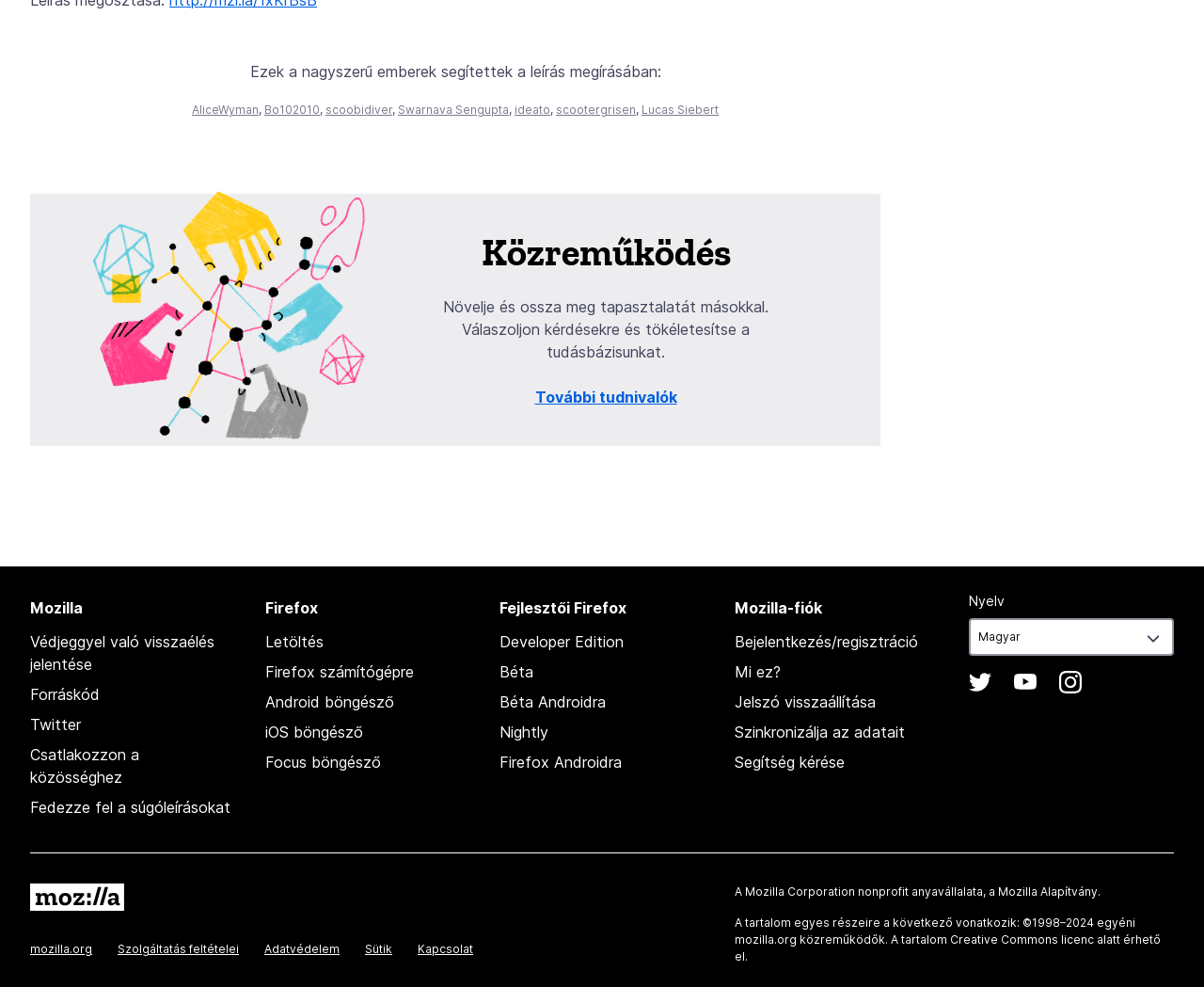Provide your answer to the question using just one word or phrase: What is the text of the first static text element?

Ezek a nagyszerű emberek segítettek a leírás megírásában: